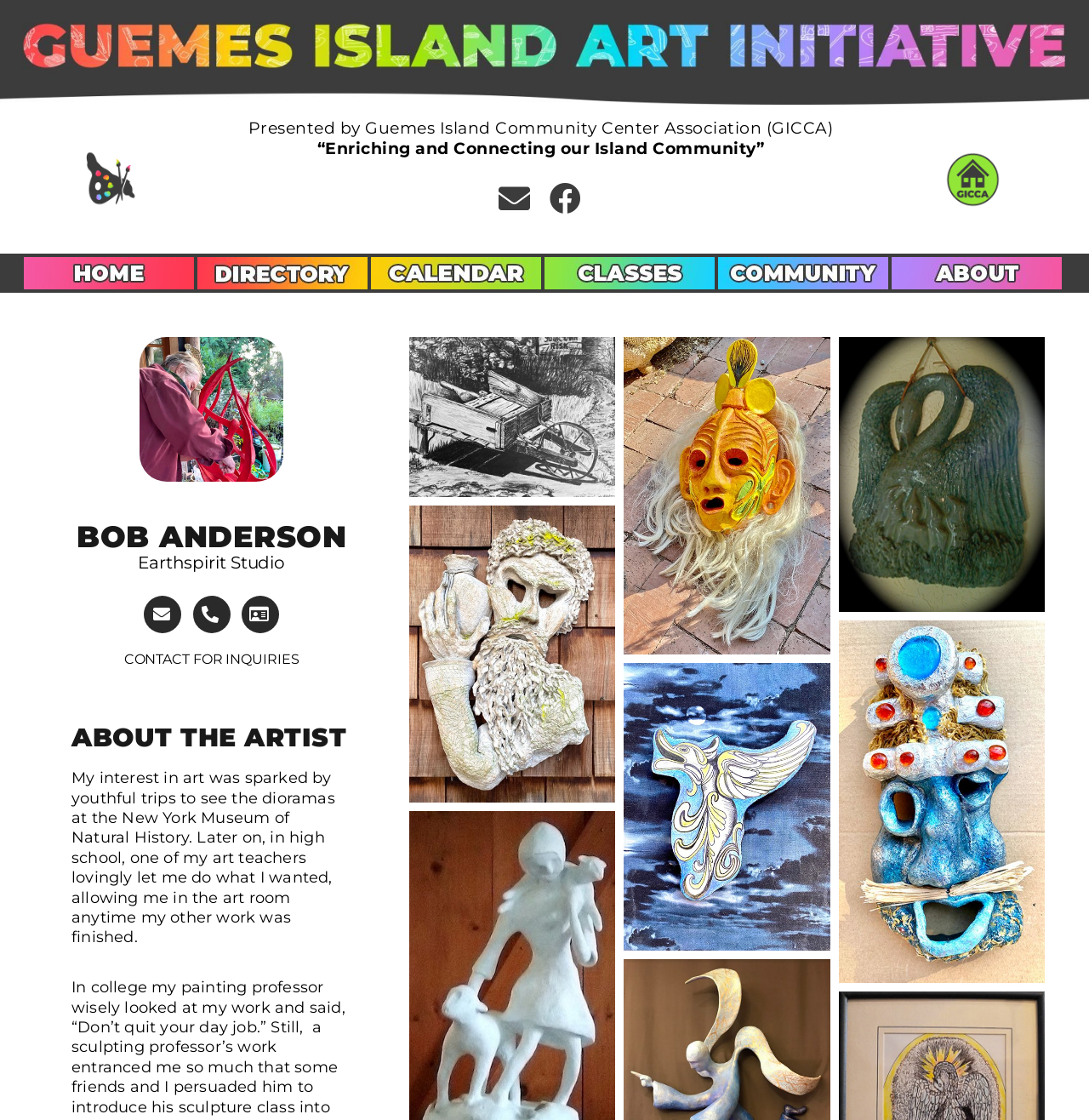What is the organization presenting the art initiative?
Ensure your answer is thorough and detailed.

I found the text 'Presented by Guemes Island Community Center Association (GICCA)' on the webpage, which indicates that GICCA is the organization presenting the art initiative.